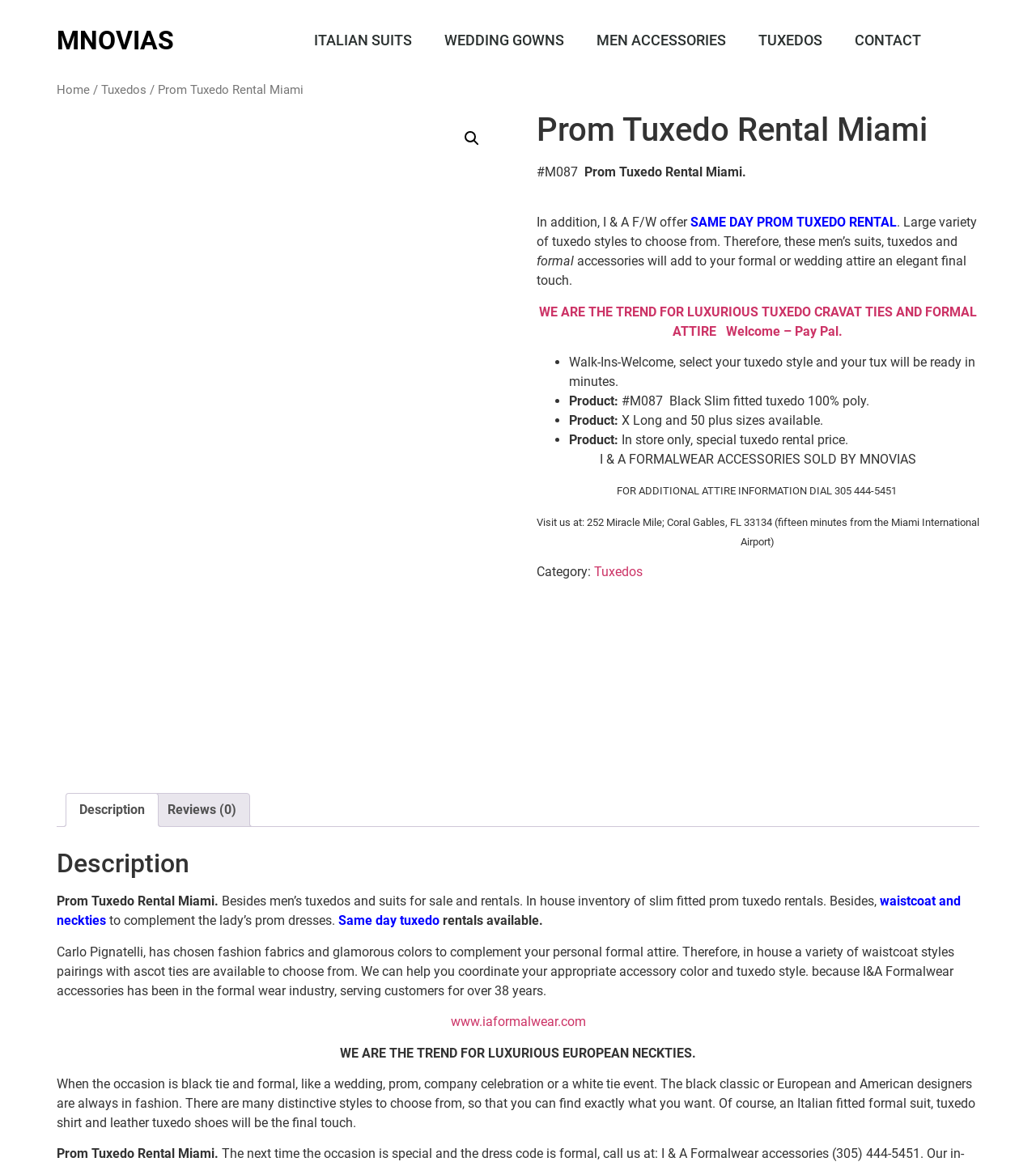Identify the bounding box coordinates for the region to click in order to carry out this instruction: "Click on the 'CONTACT' link". Provide the coordinates using four float numbers between 0 and 1, formatted as [left, top, right, bottom].

[0.809, 0.0, 0.905, 0.069]